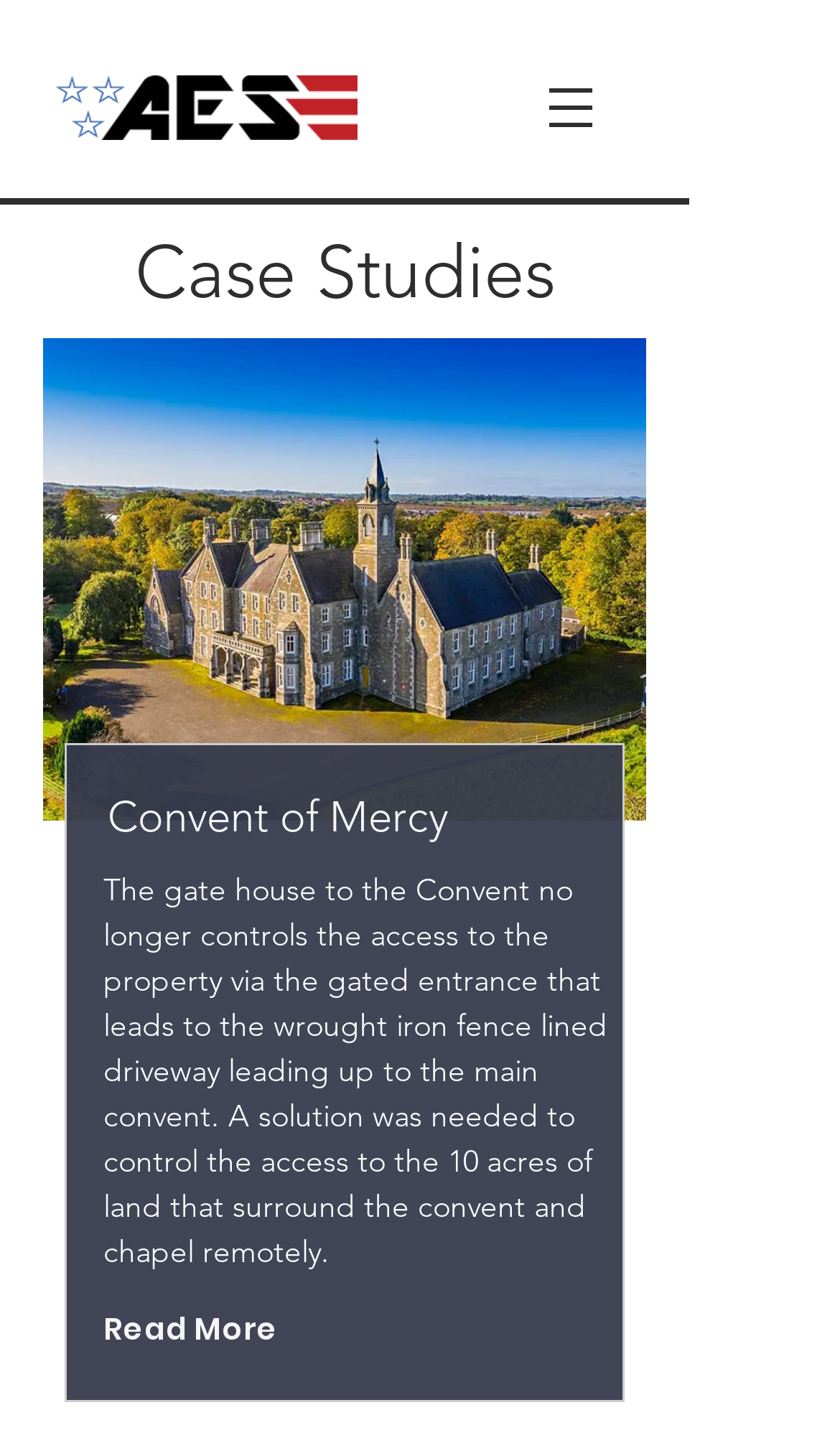What is the action that can be taken on the case study?
Give a comprehensive and detailed explanation for the question.

The action that can be taken on the case study is to 'Read More', which is indicated by the link at the bottom of the case study summary.